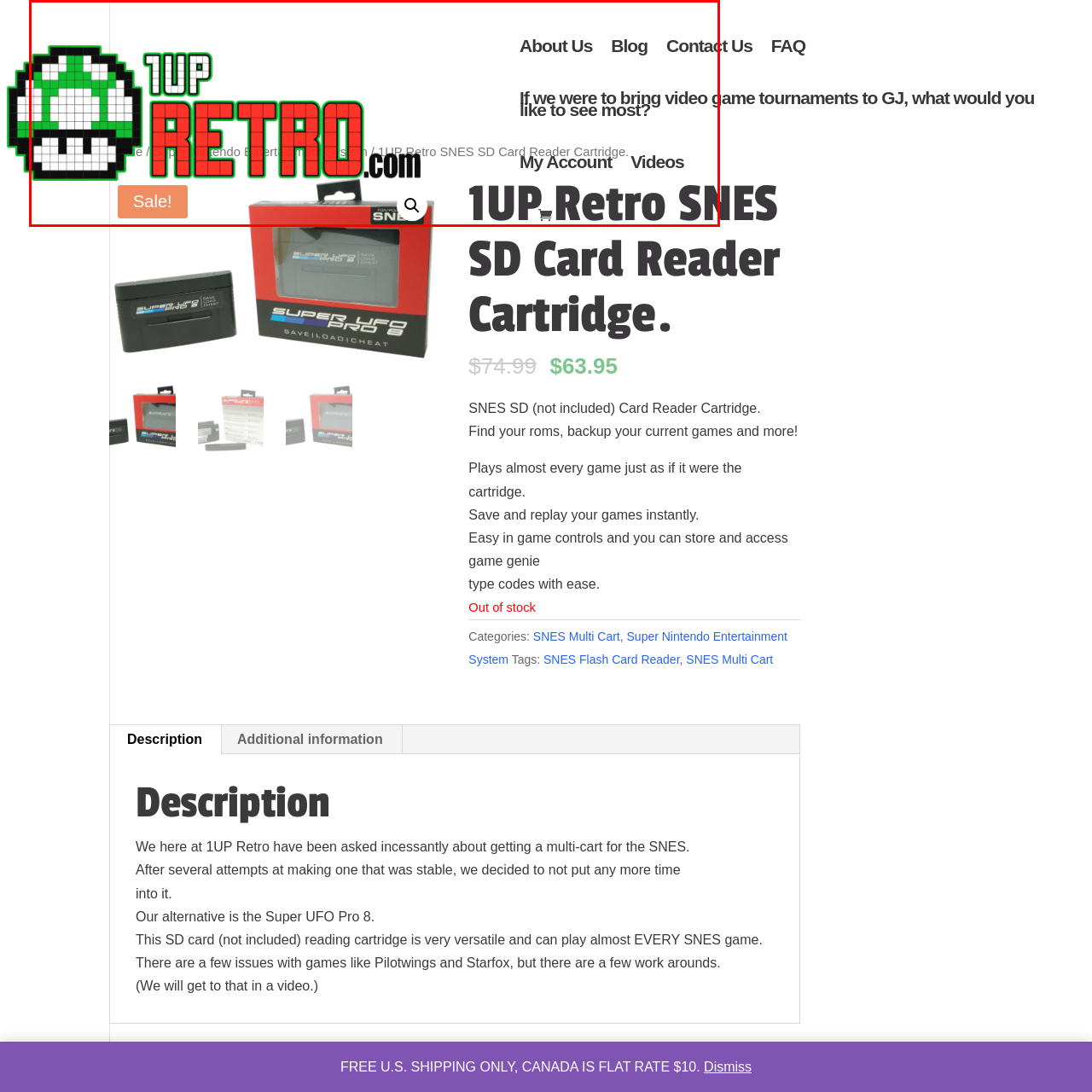Concentrate on the image highlighted by the red boundary and deliver a detailed answer to the following question, using the information from the image:
What type of products does 1UP Retro specialize in?

The caption states that 1UP Retro is a retailer specializing in retro gaming accessories, which implies that their primary focus is on products related to vintage gaming.